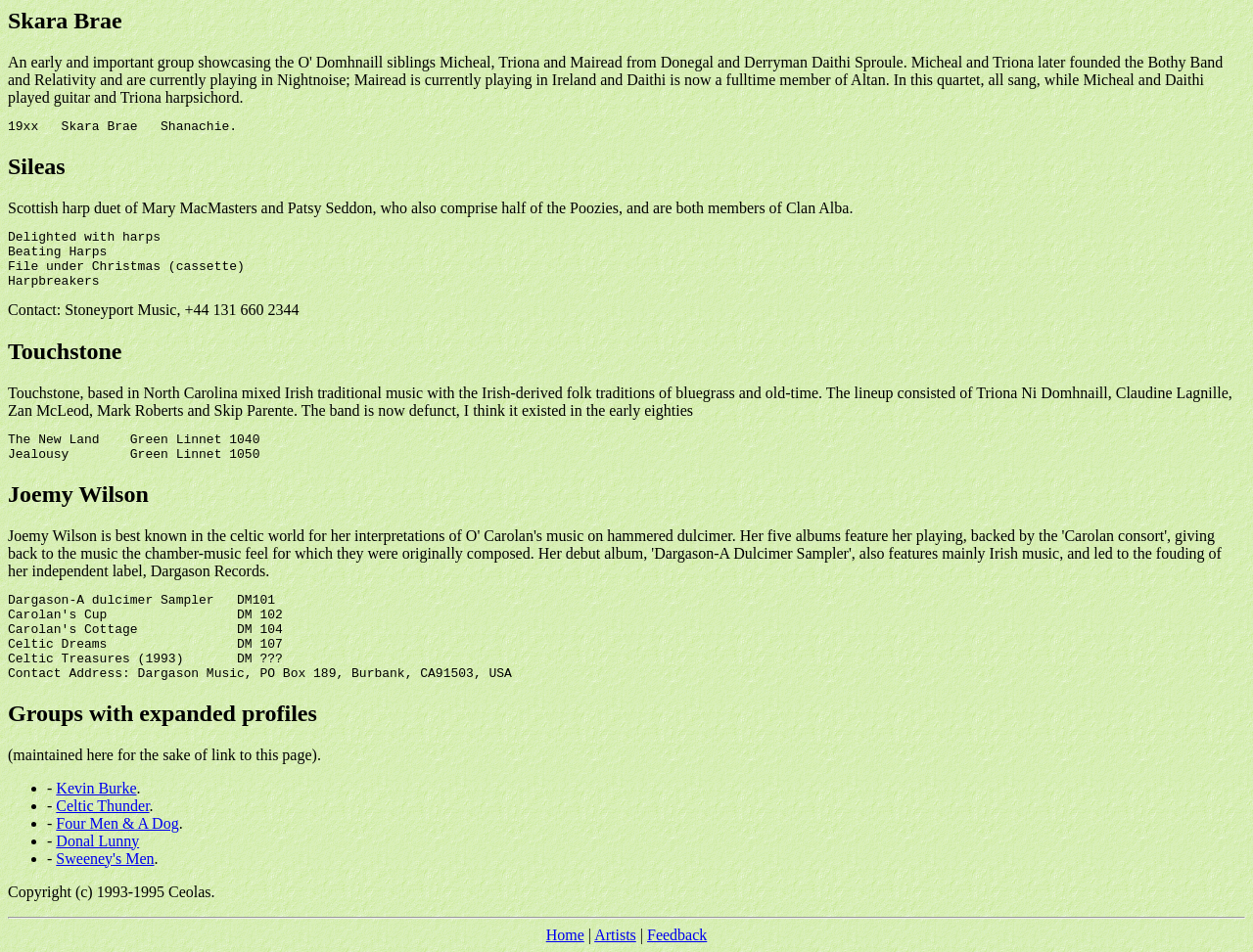Please specify the bounding box coordinates of the clickable section necessary to execute the following command: "Click on the Home link".

[0.436, 0.973, 0.466, 0.99]